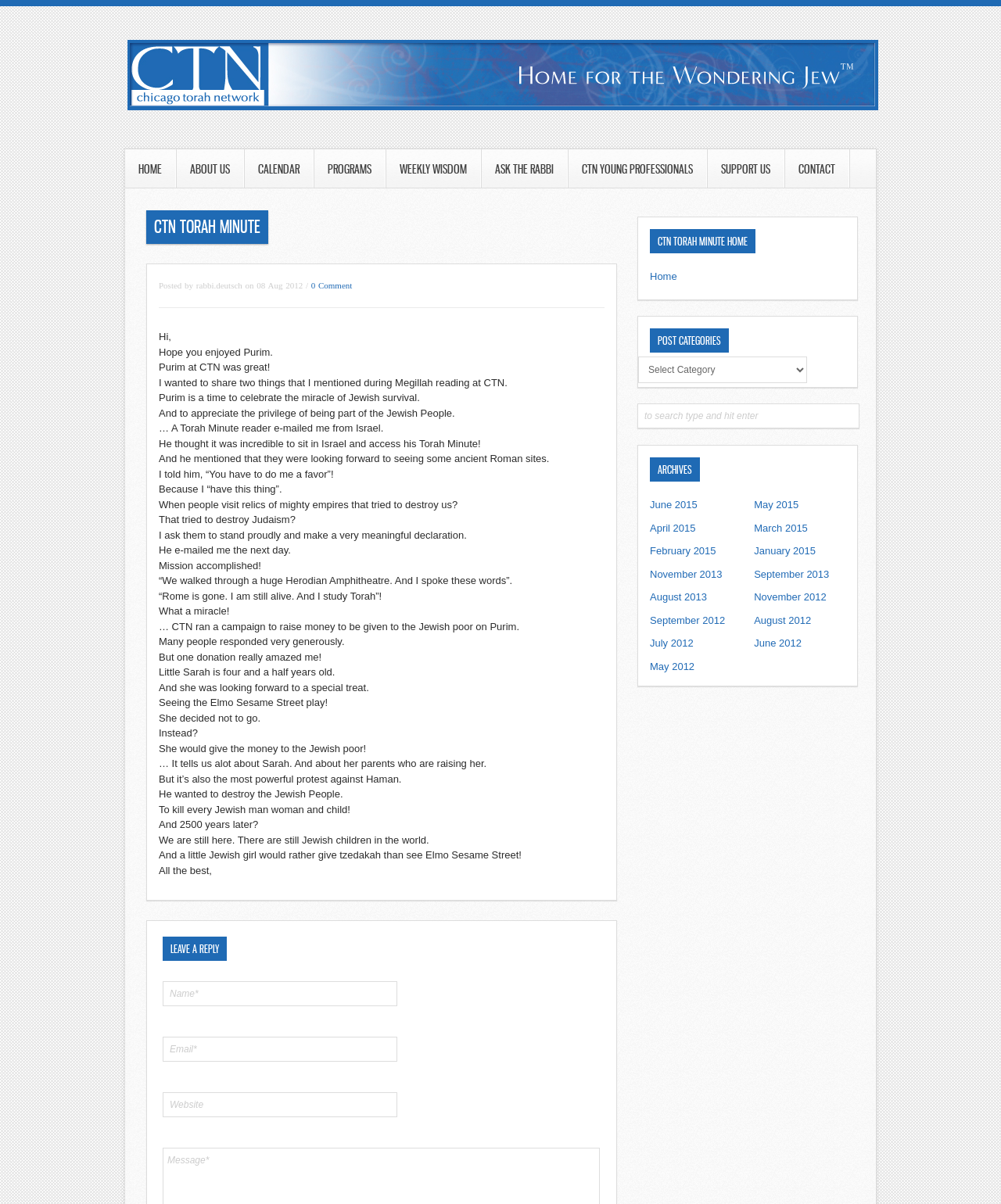Determine the bounding box coordinates for the UI element described. Format the coordinates as (top-left x, top-left y, bottom-right x, bottom-right y) and ensure all values are between 0 and 1. Element description: input value="Website" name="url" title="Website"

[0.162, 0.907, 0.397, 0.928]